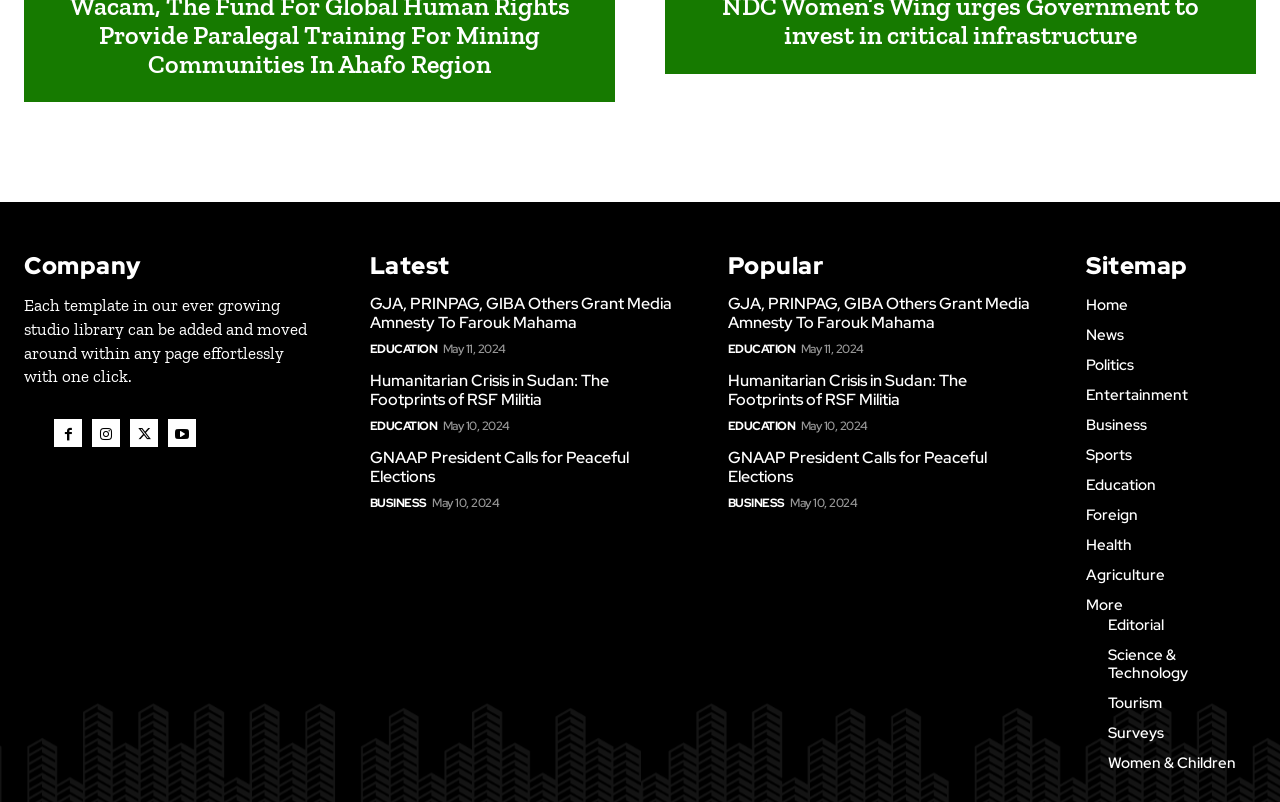Give a one-word or one-phrase response to the question:
What is the category of the article 'GJA, PRINPAG, GIBA Others Grant Media Amnesty To Farouk Mahama'?

EDUCATION